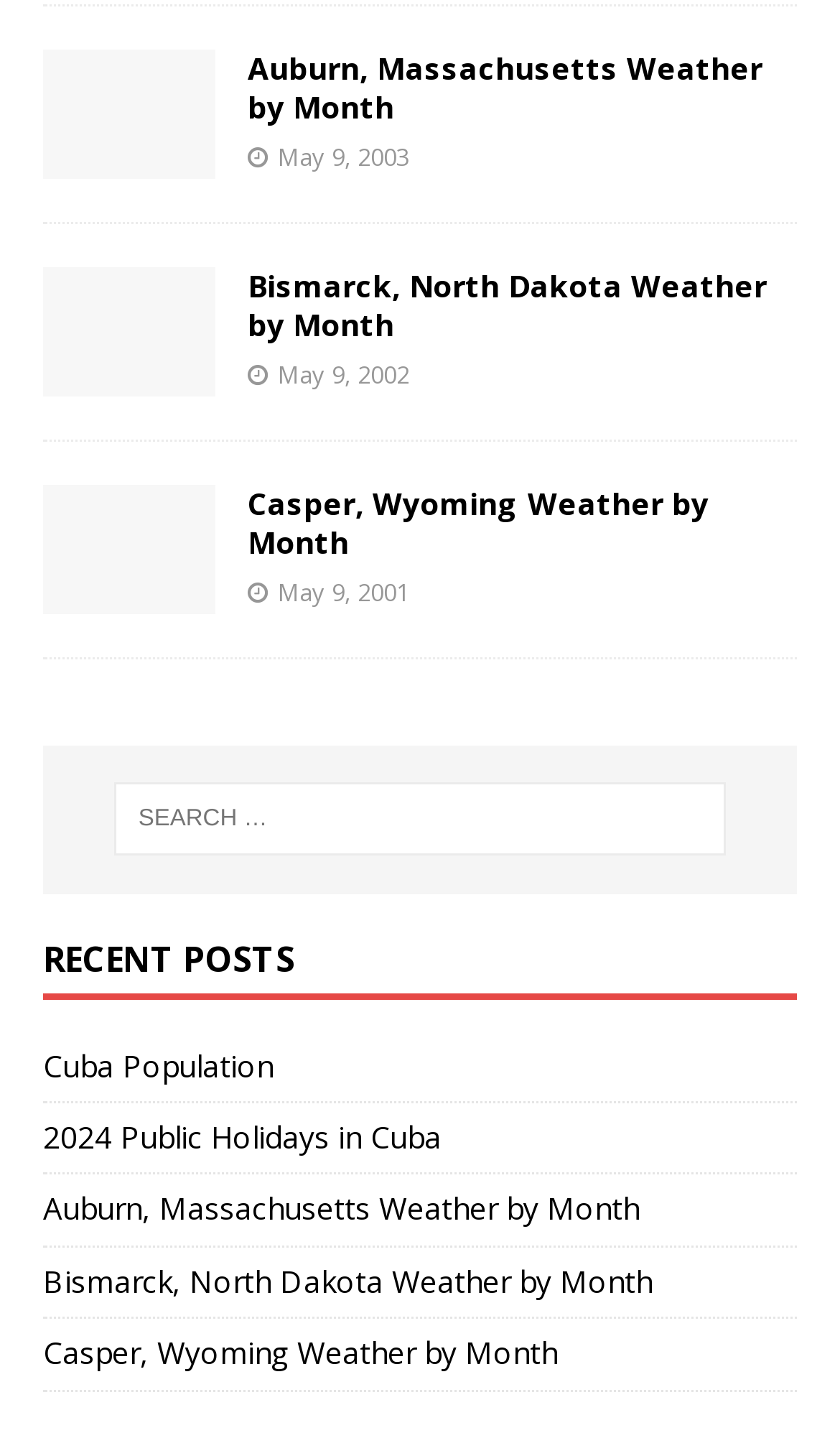What is the date of the second weather by month link?
Make sure to answer the question with a detailed and comprehensive explanation.

I looked at the second link with the text 'Weather by Month' and found the corresponding date 'May 9, 2002' next to it.